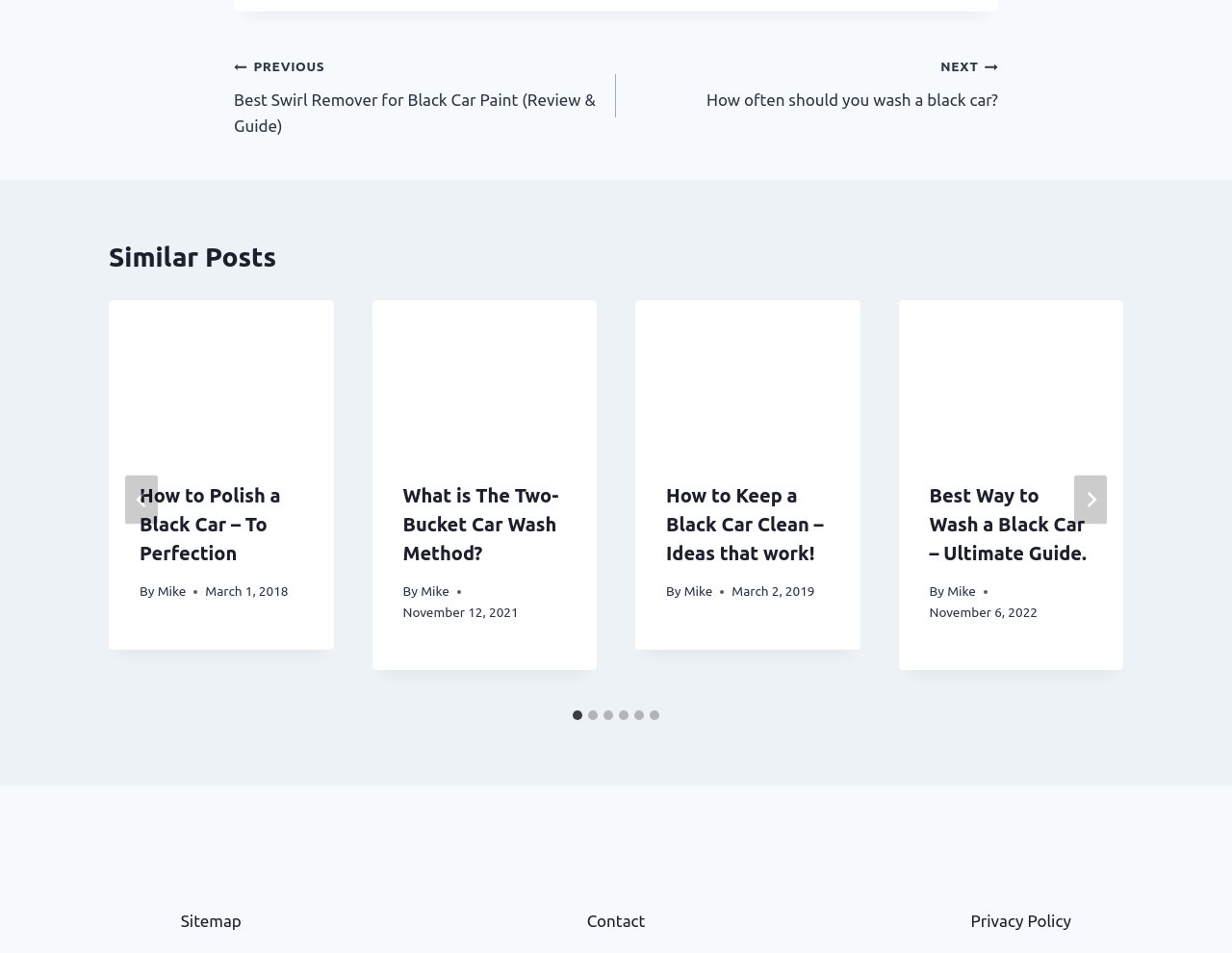What type of links are available at the bottom of the webpage?
By examining the image, provide a one-word or phrase answer.

Sitemap, Contact, and Privacy Policy